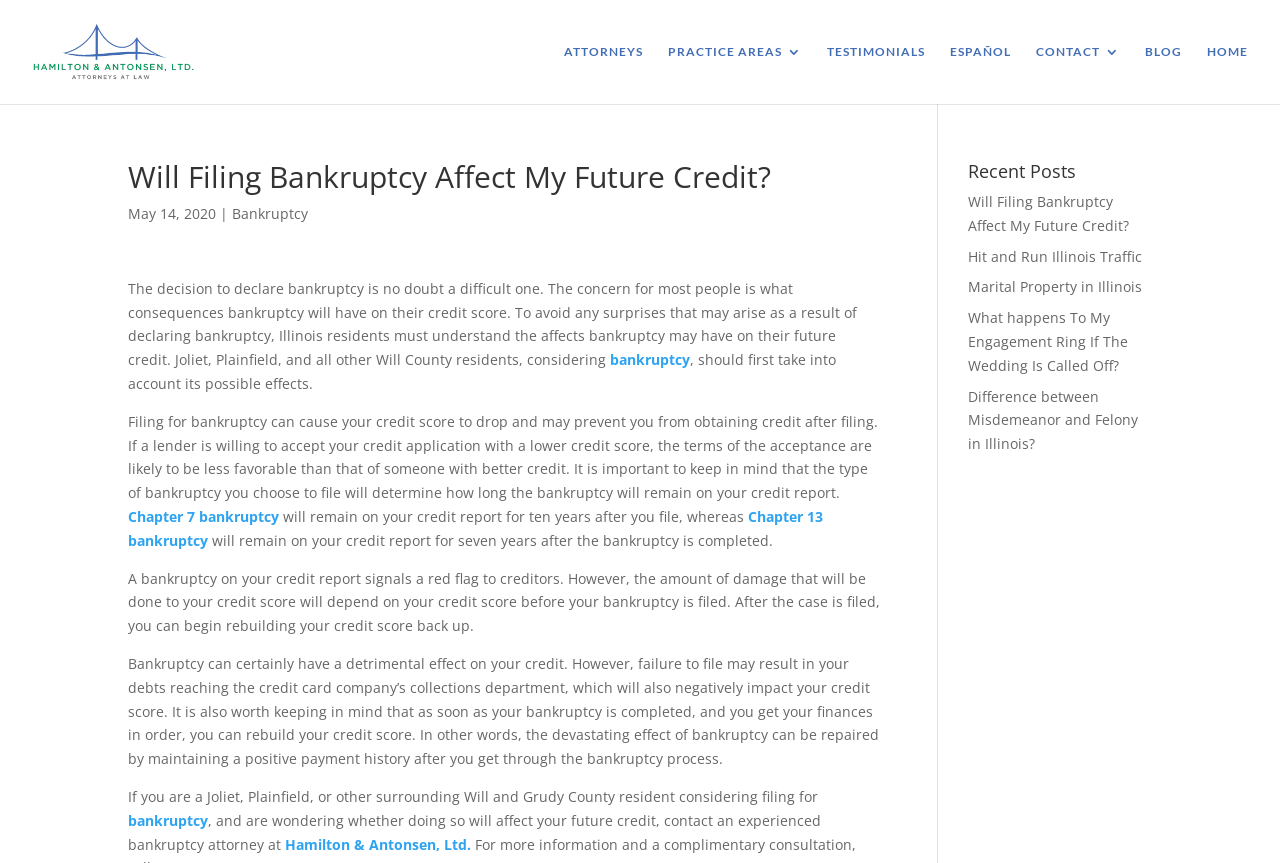Reply to the question with a single word or phrase:
What is the name of the law firm?

Hamilton & Antonsen, LTD.